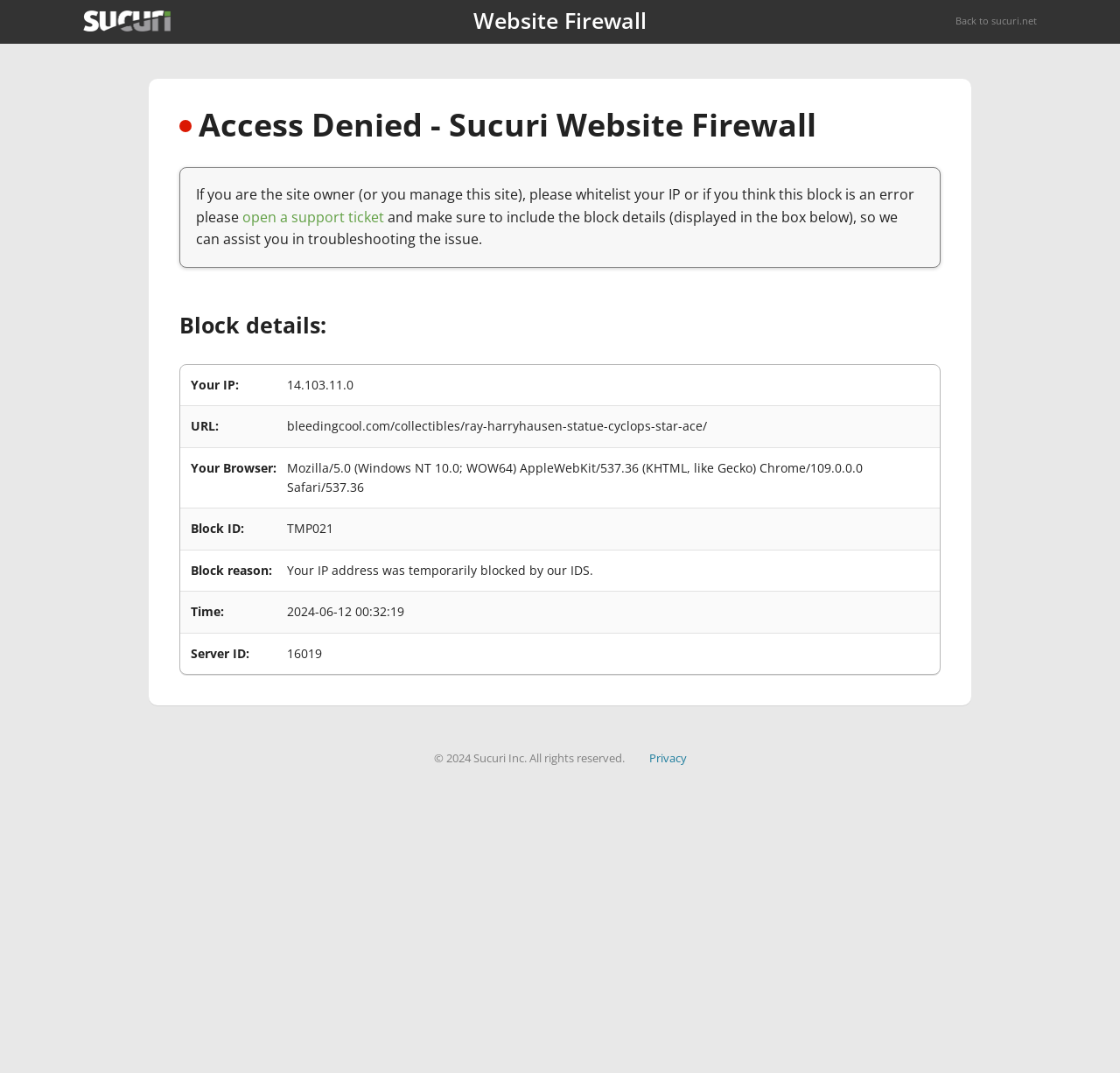Describe all the key features and sections of the webpage thoroughly.

The webpage is titled "Sucuri WebSite Firewall - Access Denied" and appears to be a blocked access page. At the top, there is a header section with a link to "Back to sucuri.net" on the right side. Below the header, there is a layout table that occupies most of the page.

The main content is divided into two sections. The first section has a heading "Access Denied - Sucuri Website Firewall" followed by a paragraph of text explaining the reason for the block and providing instructions for the site owner to whitelist their IP or open a support ticket. There is also a link to "open a support ticket" within the paragraph.

The second section is titled "Block details:" and contains a table with five rows, each displaying information about the block, including the user's IP address, URL, browser, block ID, block reason, and time of the block. The table takes up most of the space in the layout table.

At the bottom of the page, there is a footer section with a copyright notice "© 2024 Sucuri Inc. All rights reserved." and a link to "Privacy" on the right side.